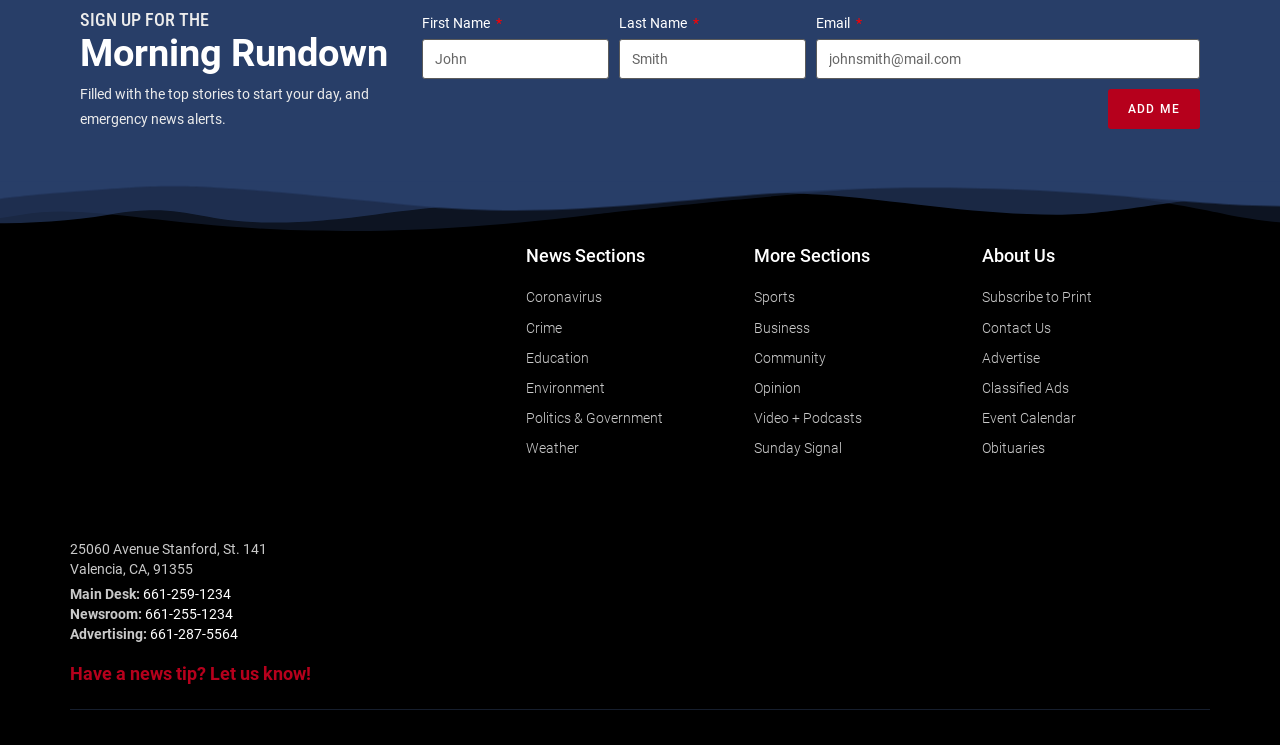Given the description Video + Podcasts, predict the bounding box coordinates of the UI element. Ensure the coordinates are in the format (top-left x, top-left y, bottom-right x, bottom-right y) and all values are between 0 and 1.

[0.589, 0.545, 0.767, 0.579]